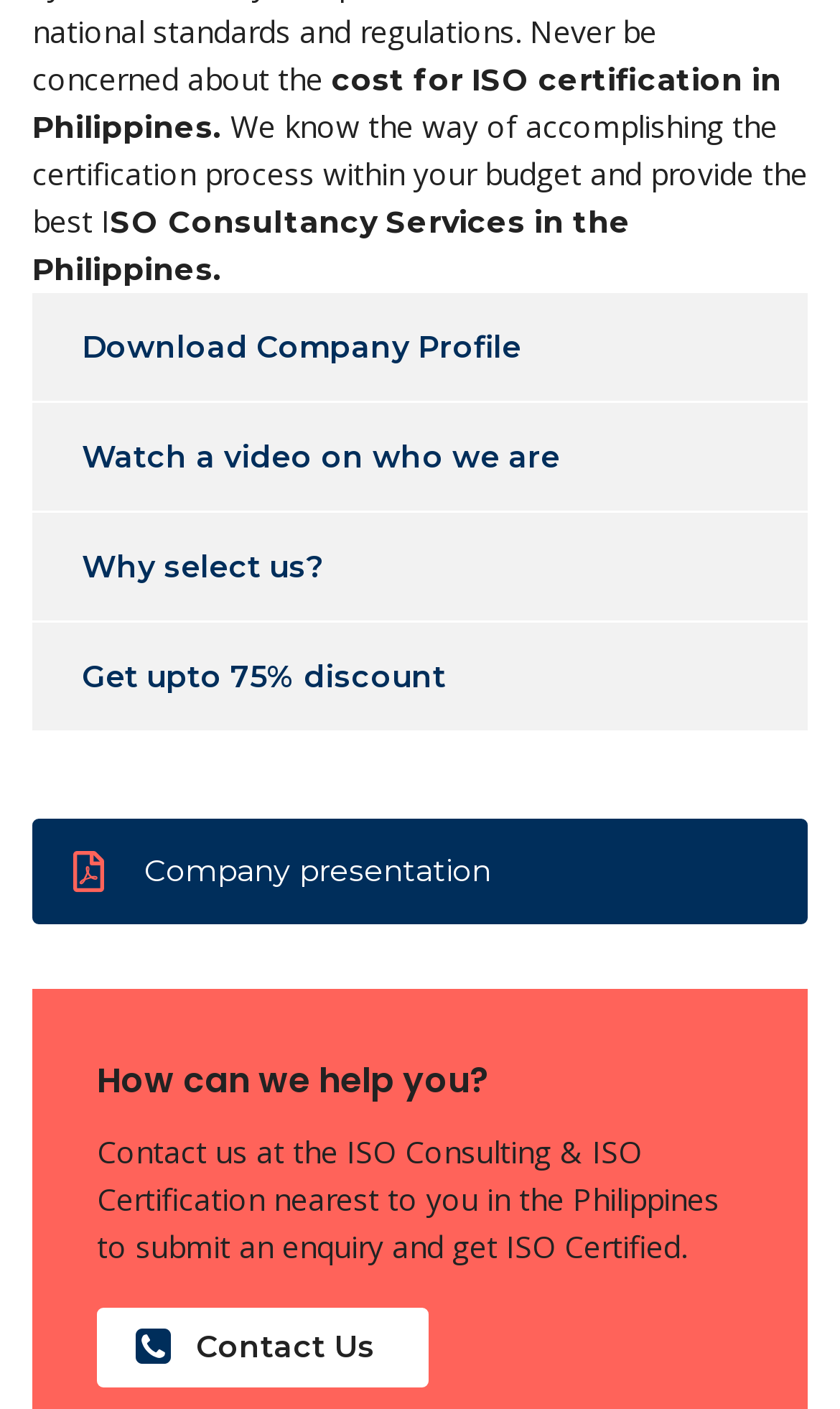Use a single word or phrase to answer the question:
How can I get in touch with the company?

Contact Us